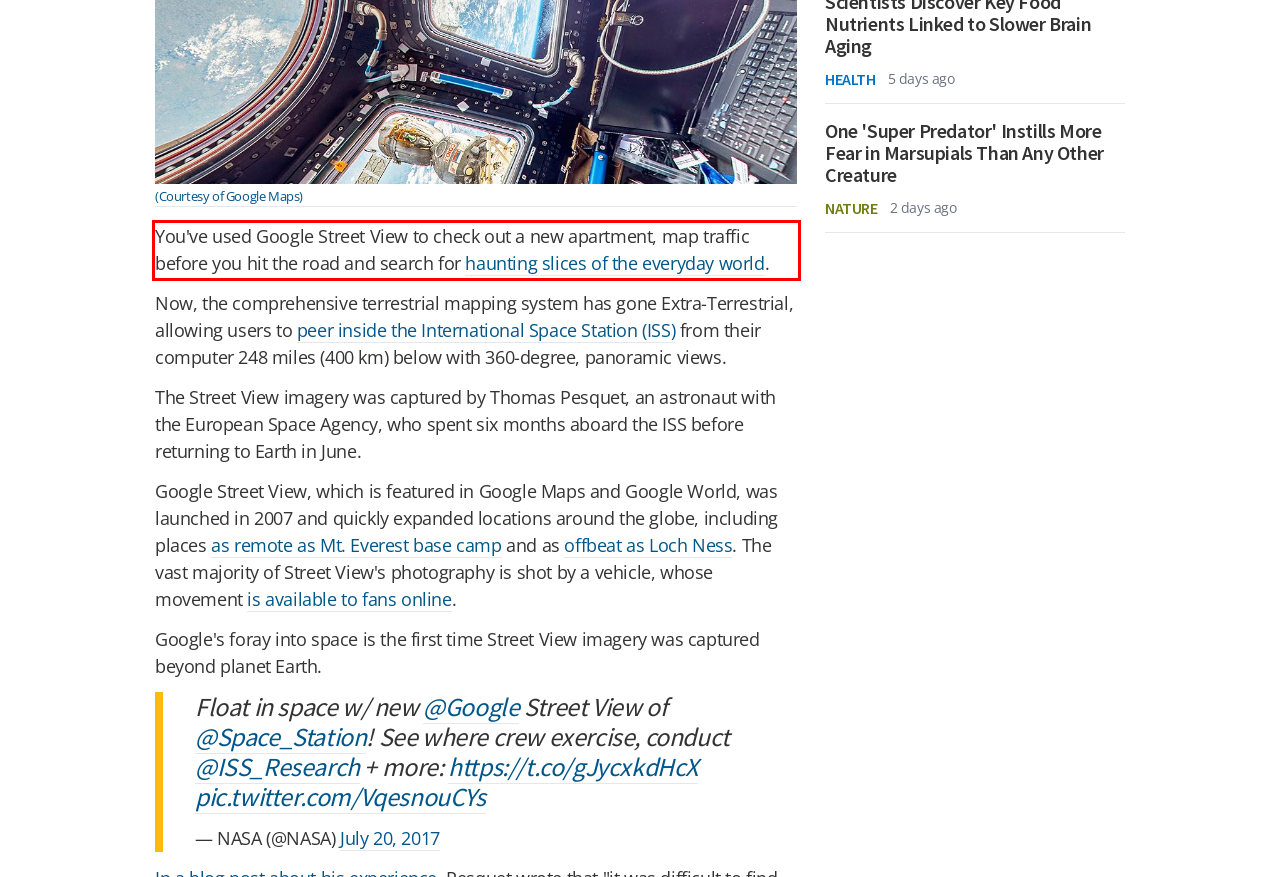From the screenshot of the webpage, locate the red bounding box and extract the text contained within that area.

You've used Google Street View to check out a new apartment, map traffic before you hit the road and search for haunting slices of the everyday world.